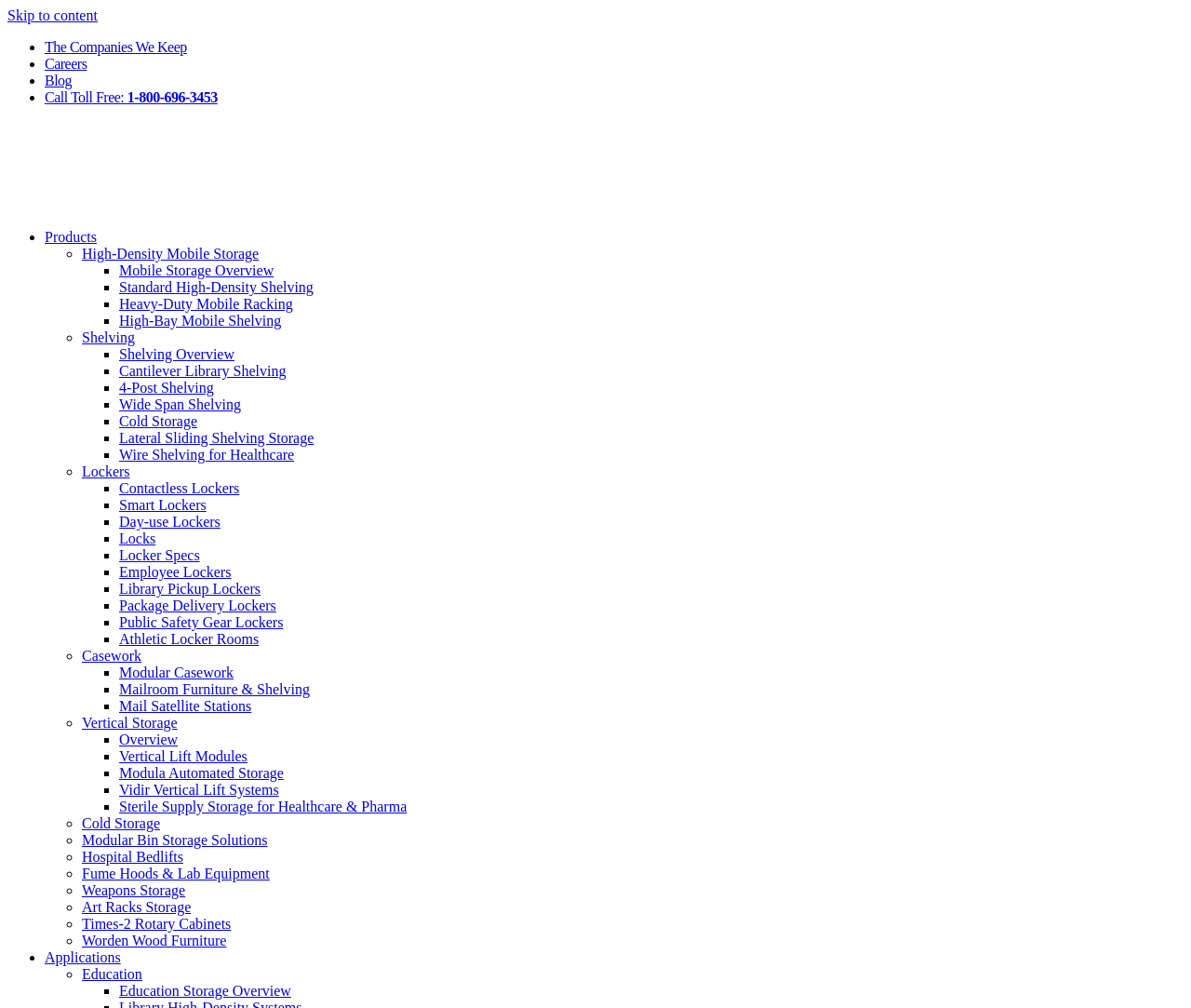Determine the bounding box for the described HTML element: "Fume Hoods & Lab Equipment". Ensure the coordinates are four float numbers between 0 and 1 in the format [left, top, right, bottom].

[0.069, 0.859, 0.226, 0.874]